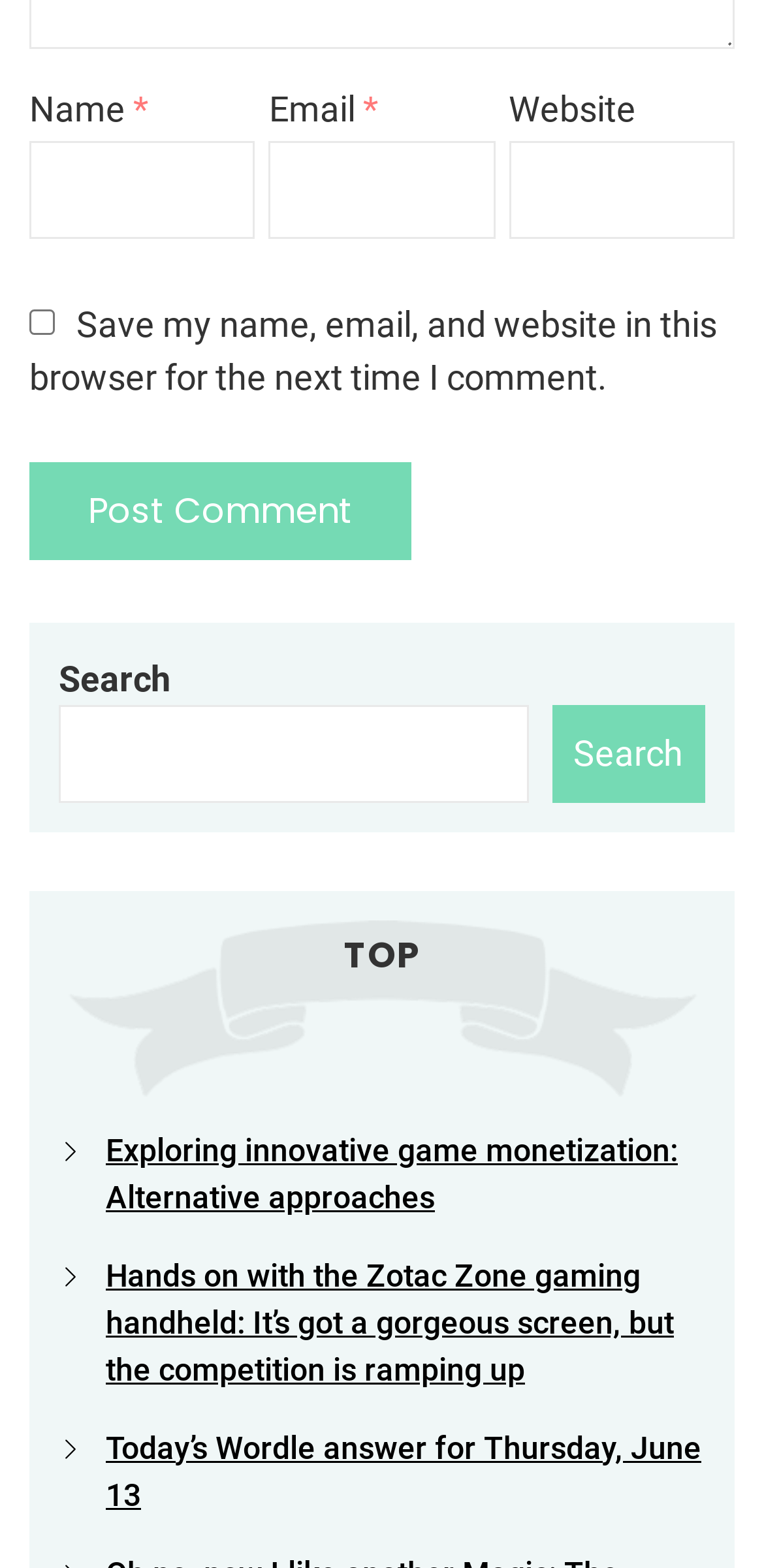Identify the bounding box coordinates of the HTML element based on this description: "parent_node: Name * name="author"".

[0.038, 0.089, 0.334, 0.152]